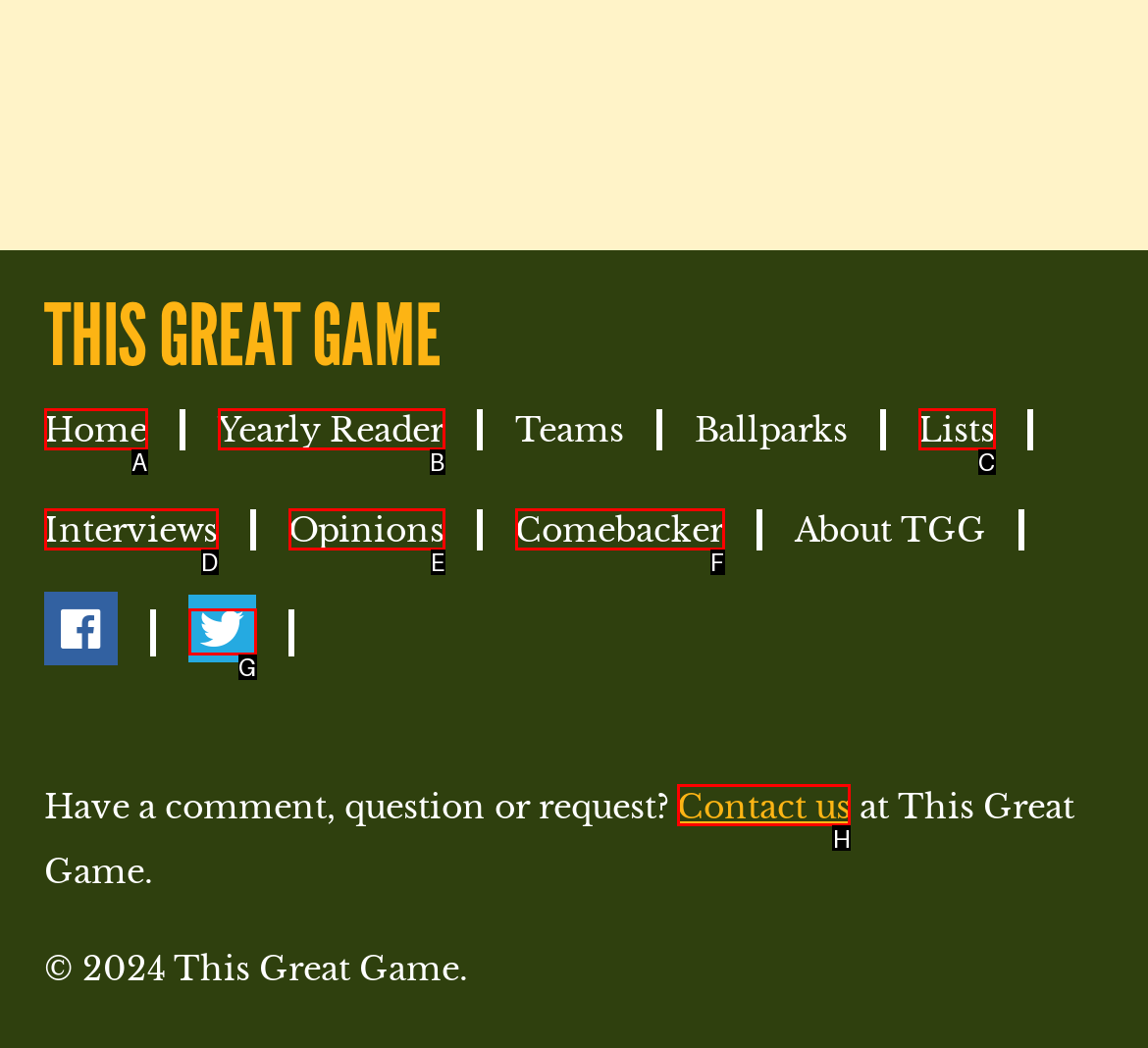Select the correct option from the given choices to perform this task: Contact us. Provide the letter of that option.

H